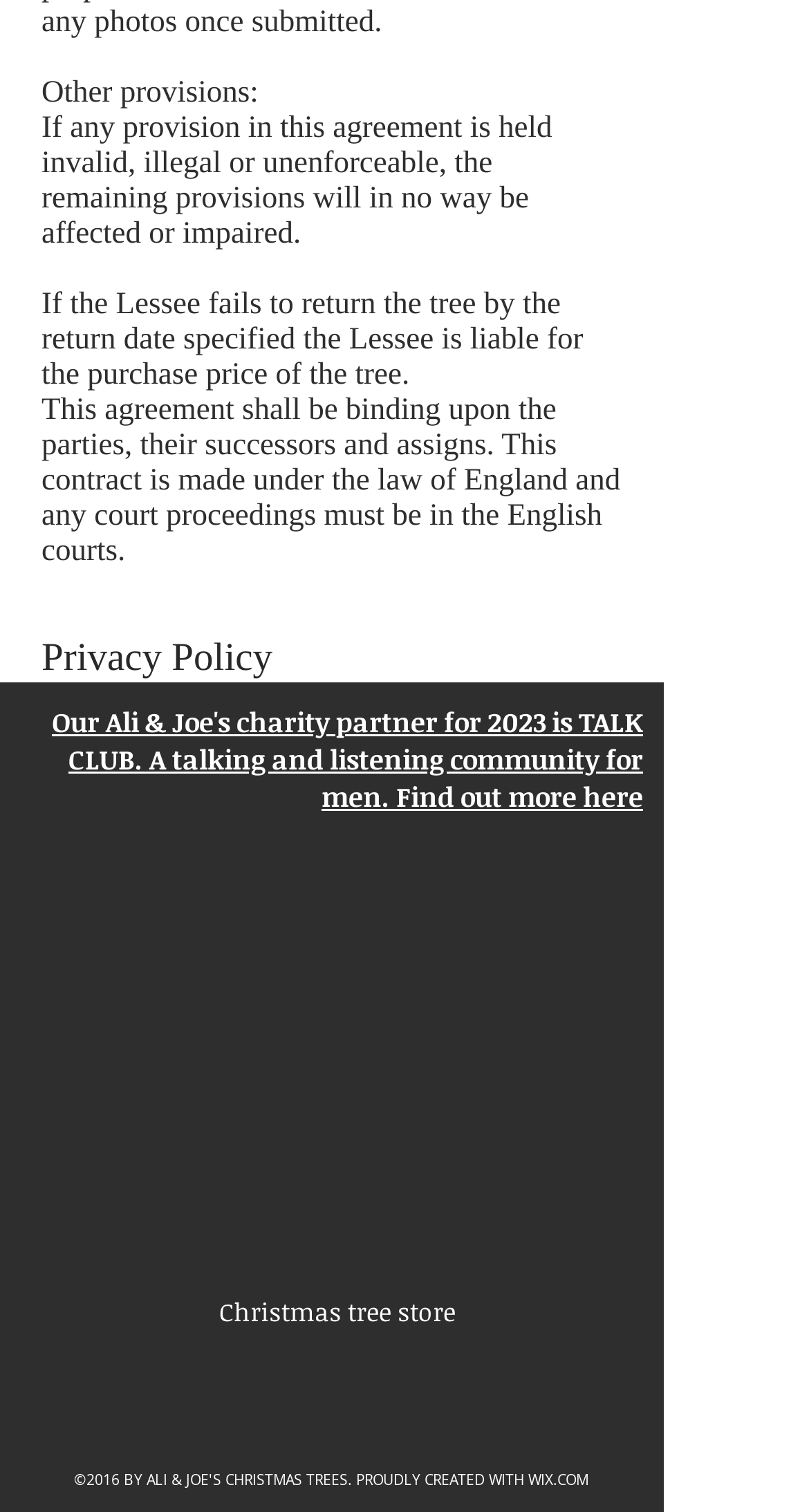Predict the bounding box of the UI element that fits this description: "Christmas tree store".

[0.271, 0.859, 0.563, 0.878]